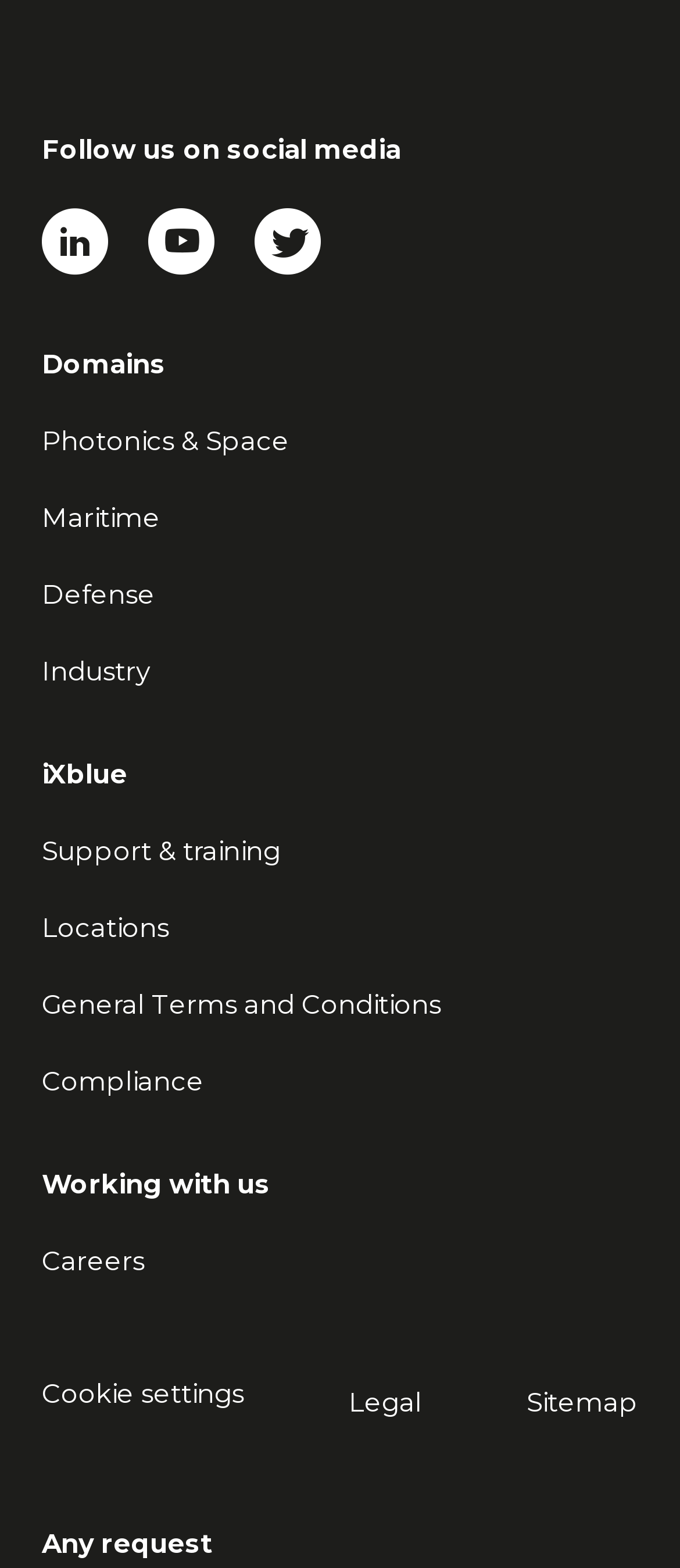Respond concisely with one word or phrase to the following query:
How many links are there under 'Working with us'?

1